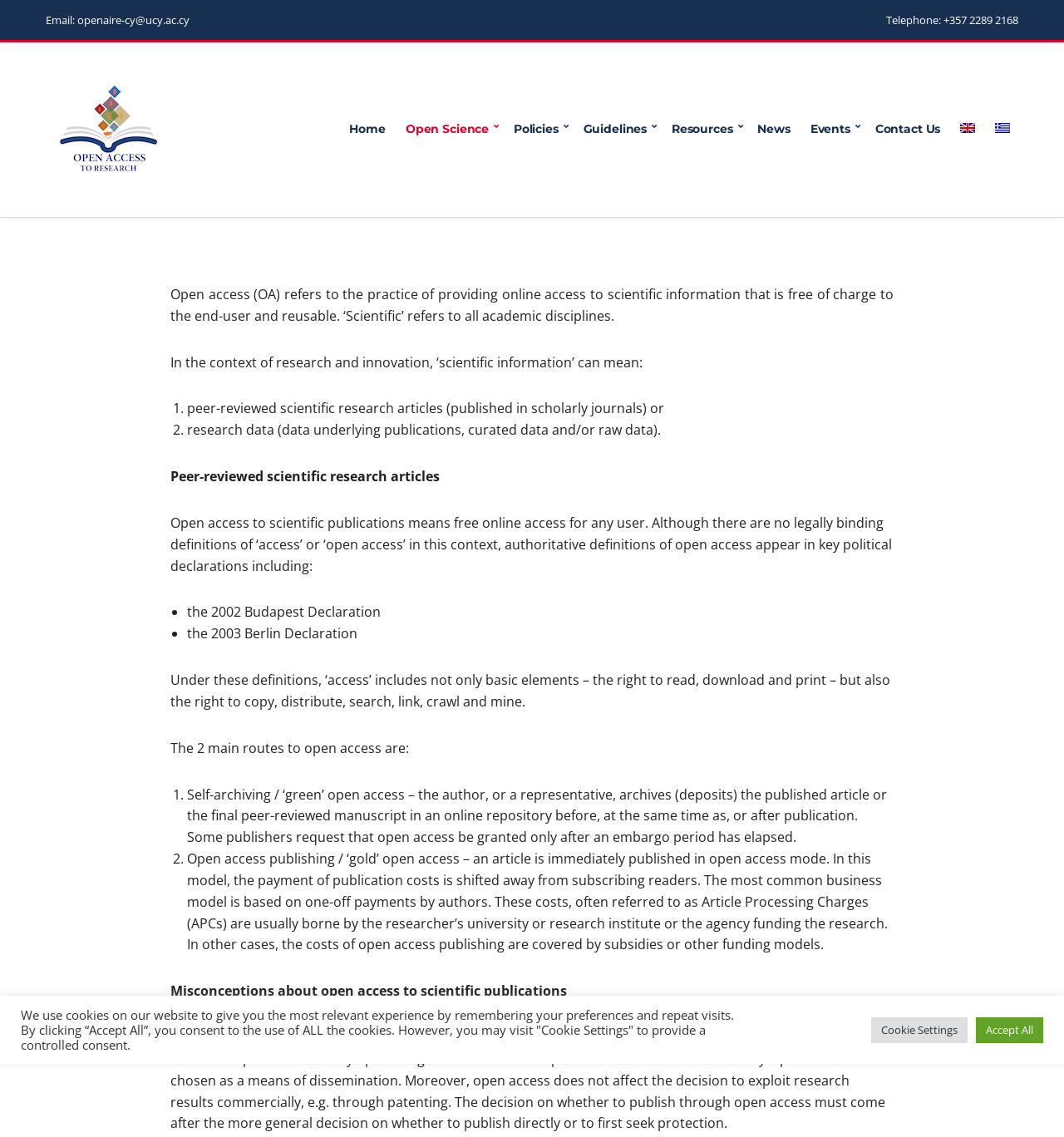Identify the coordinates of the bounding box for the element that must be clicked to accomplish the instruction: "Click the 'Scroll to the top' button".

[0.938, 0.877, 0.977, 0.914]